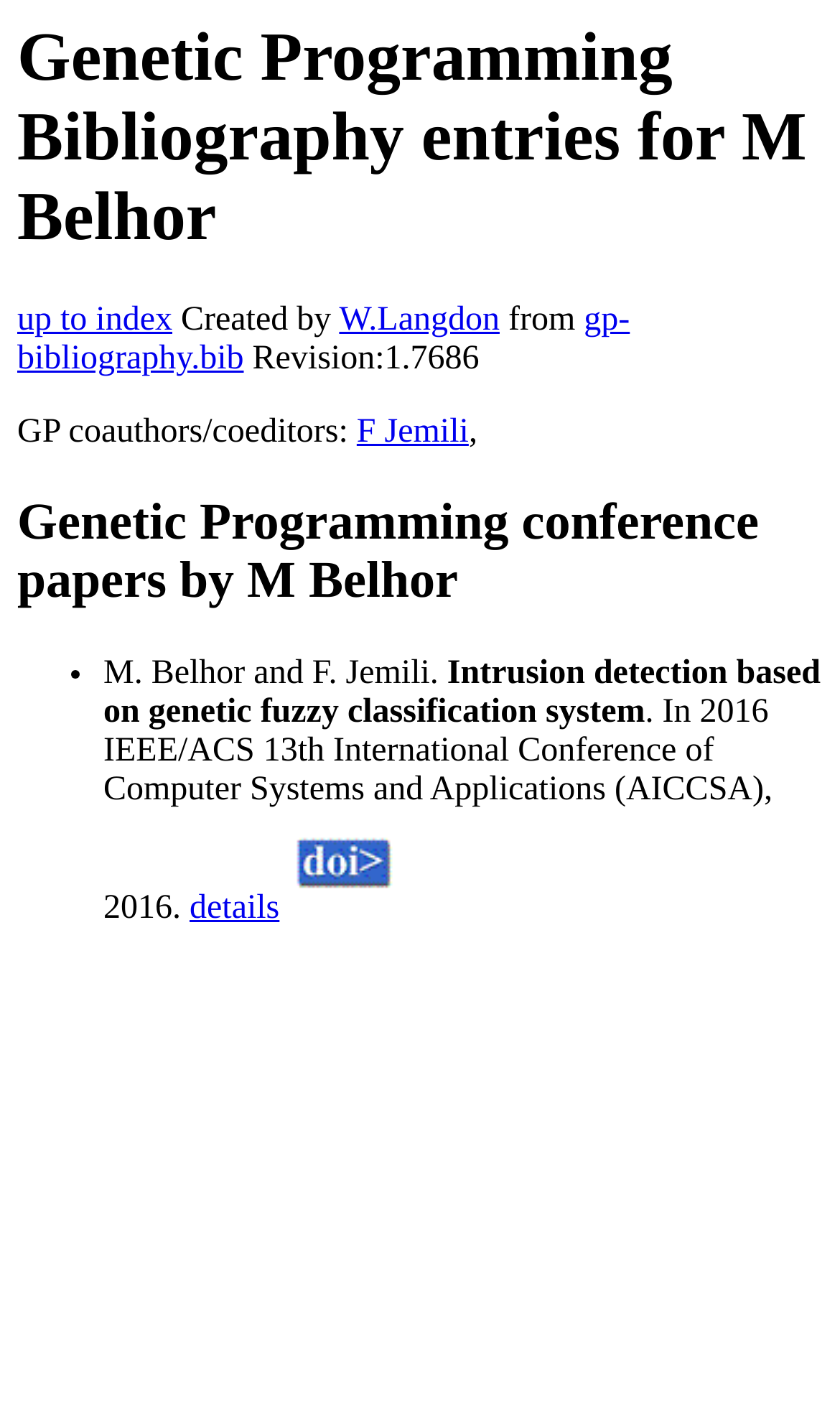Predict the bounding box coordinates of the UI element that matches this description: "up to index". The coordinates should be in the format [left, top, right, bottom] with each value between 0 and 1.

[0.021, 0.212, 0.205, 0.238]